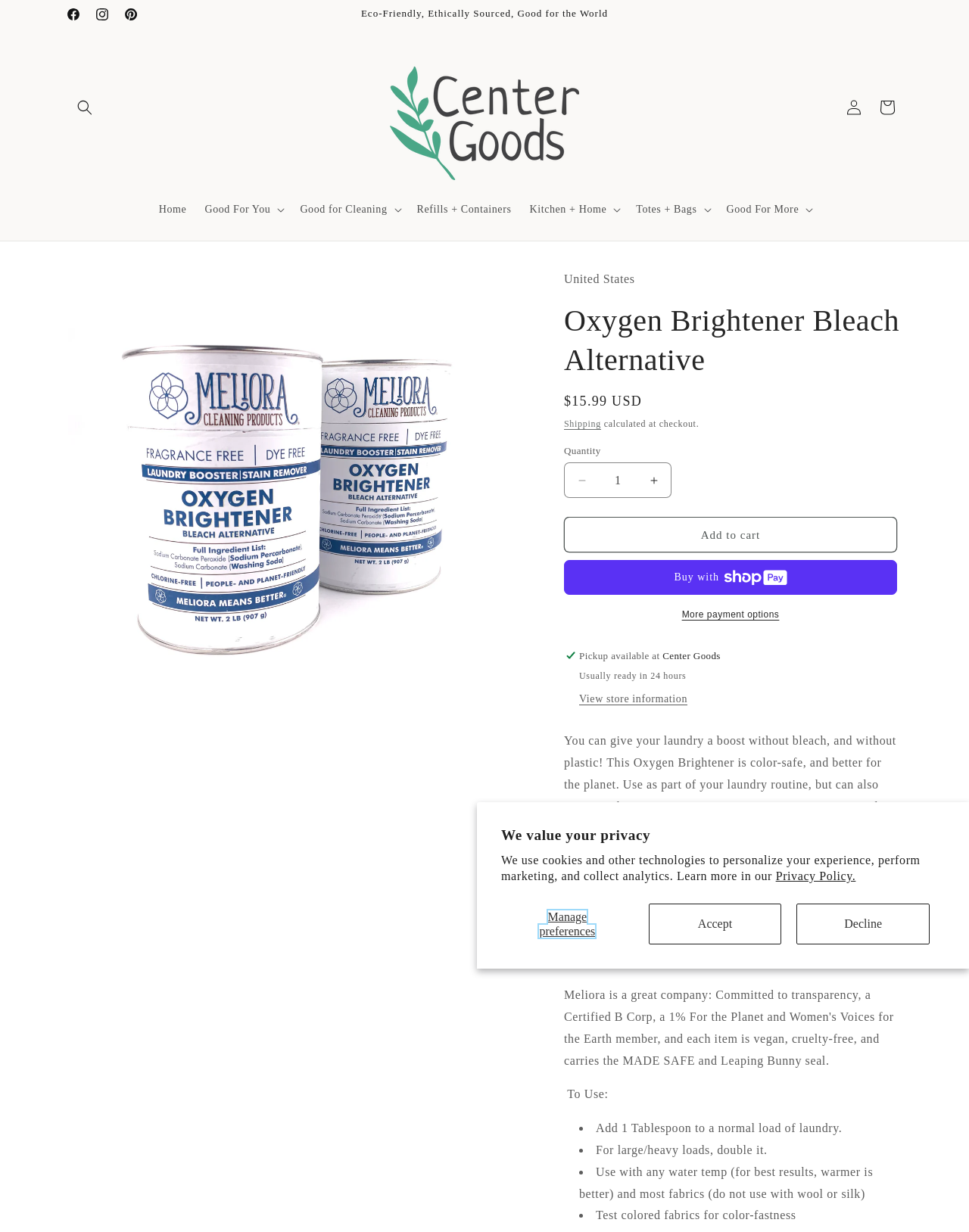Give the bounding box coordinates for the element described as: "Editorial Policy".

None